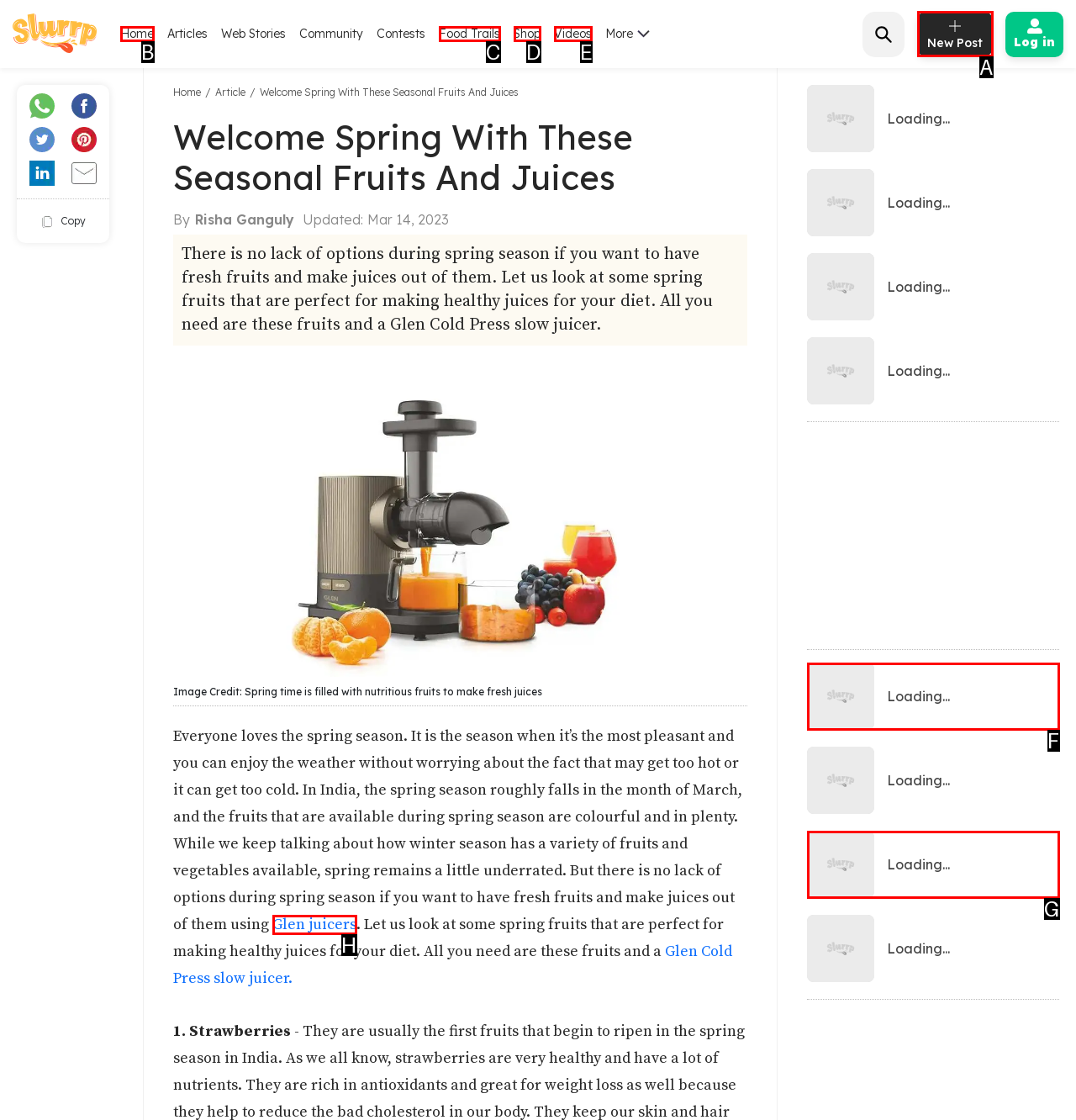Given the description: Glen juicers, determine the corresponding lettered UI element.
Answer with the letter of the selected option.

H